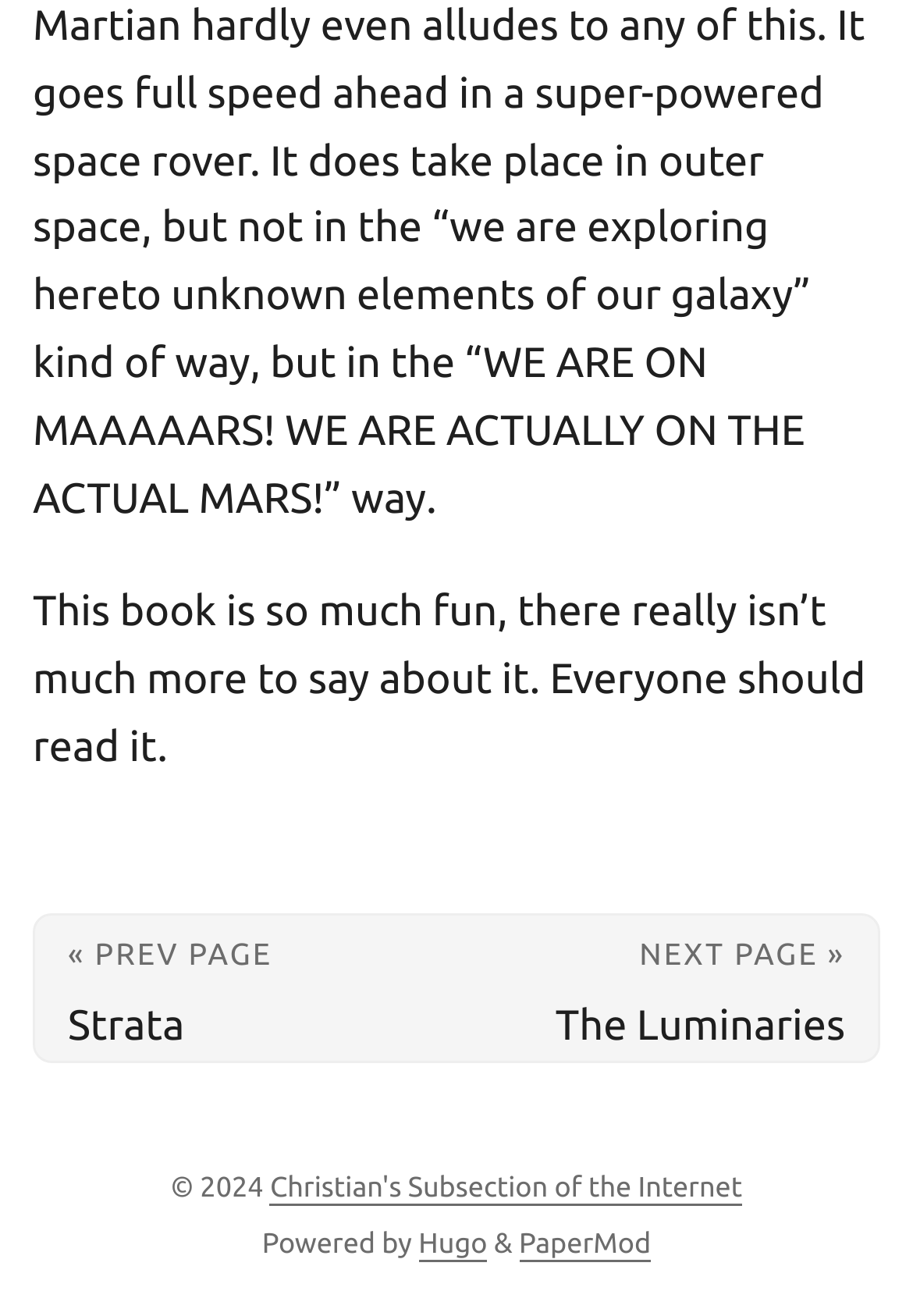What is the sentiment of the book review?
Please respond to the question with a detailed and thorough explanation.

The sentiment of the book review is positive because the text 'This book is so much fun, there really isn’t much more to say about it. Everyone should read it.' indicates a strong recommendation and enthusiasm for the book.